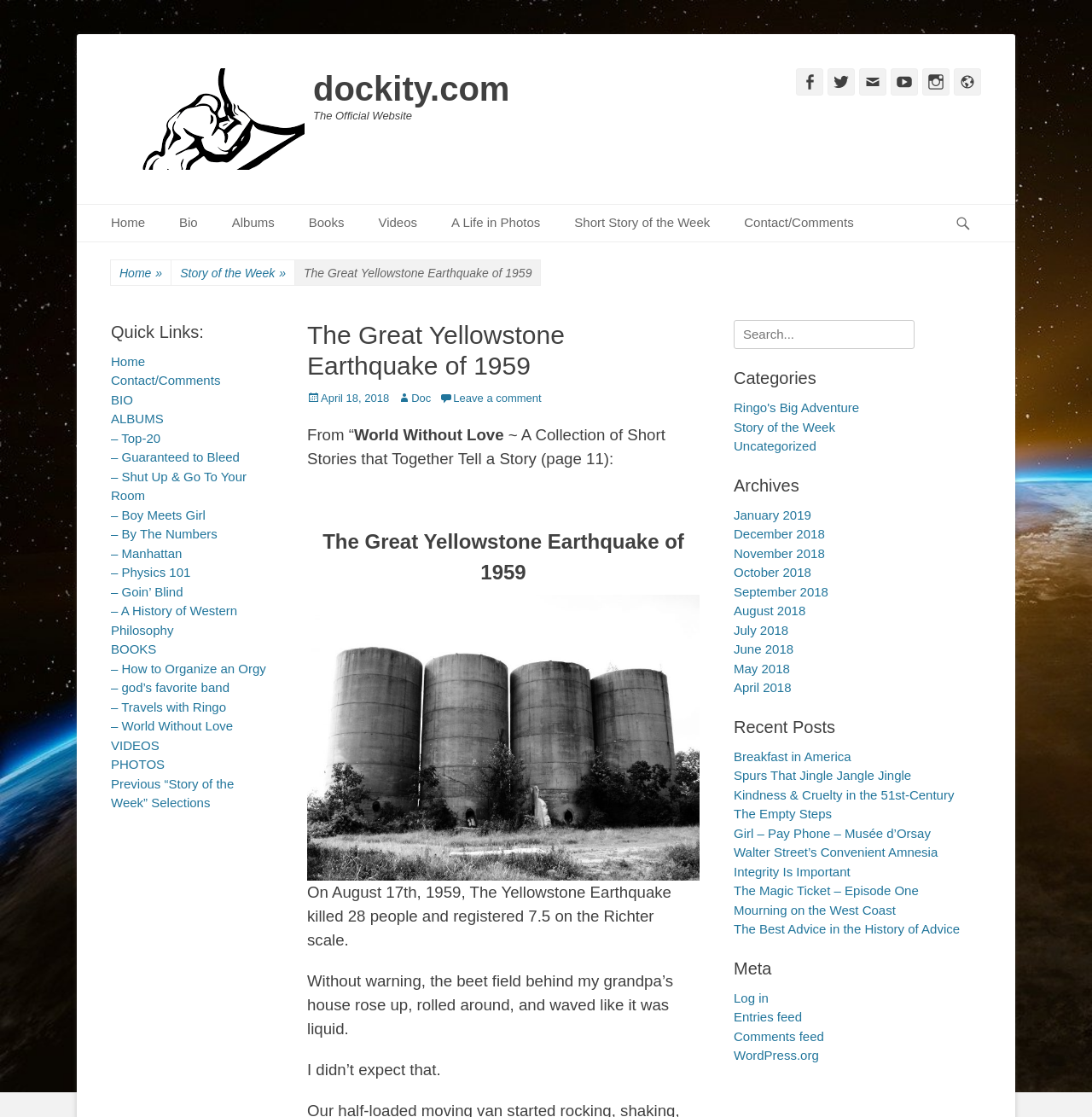Please identify the coordinates of the bounding box for the clickable region that will accomplish this instruction: "Leave a comment".

[0.403, 0.35, 0.496, 0.362]